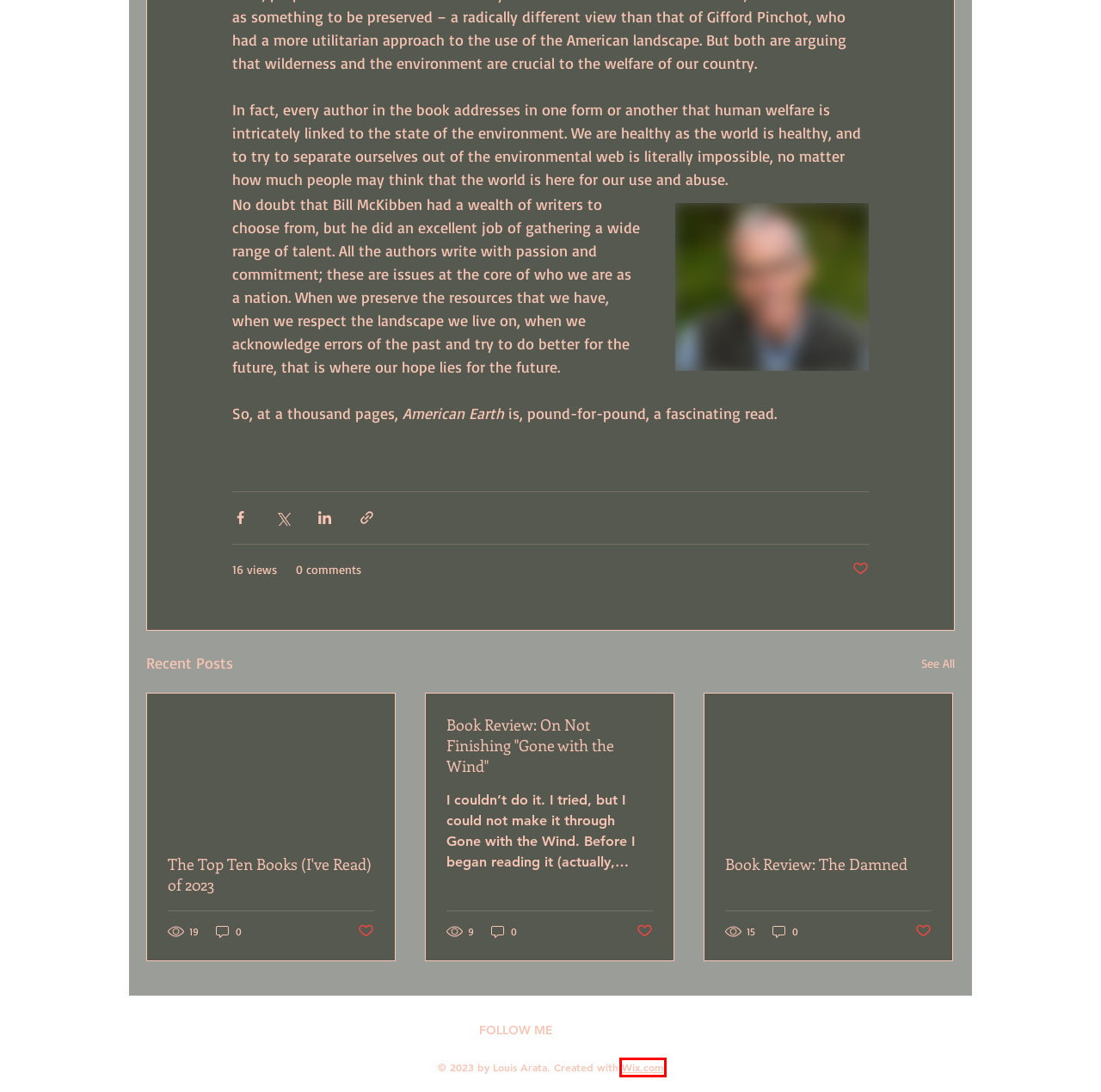A screenshot of a webpage is given with a red bounding box around a UI element. Choose the description that best matches the new webpage shown after clicking the element within the red bounding box. Here are the candidates:
A. BOOKS | Louis Arata
B. Louis Arata | Voice Actor
C. BLOG | Louis Arata
D. Website Builder - Create a Free Website Today | Wix.com
E. The Top Ten Books (I've Read) of 2023
F. Book Review: On Not Finishing "Gone with the Wind"
G. Book Review: The Damned
H. BIO | Louis Arata

D